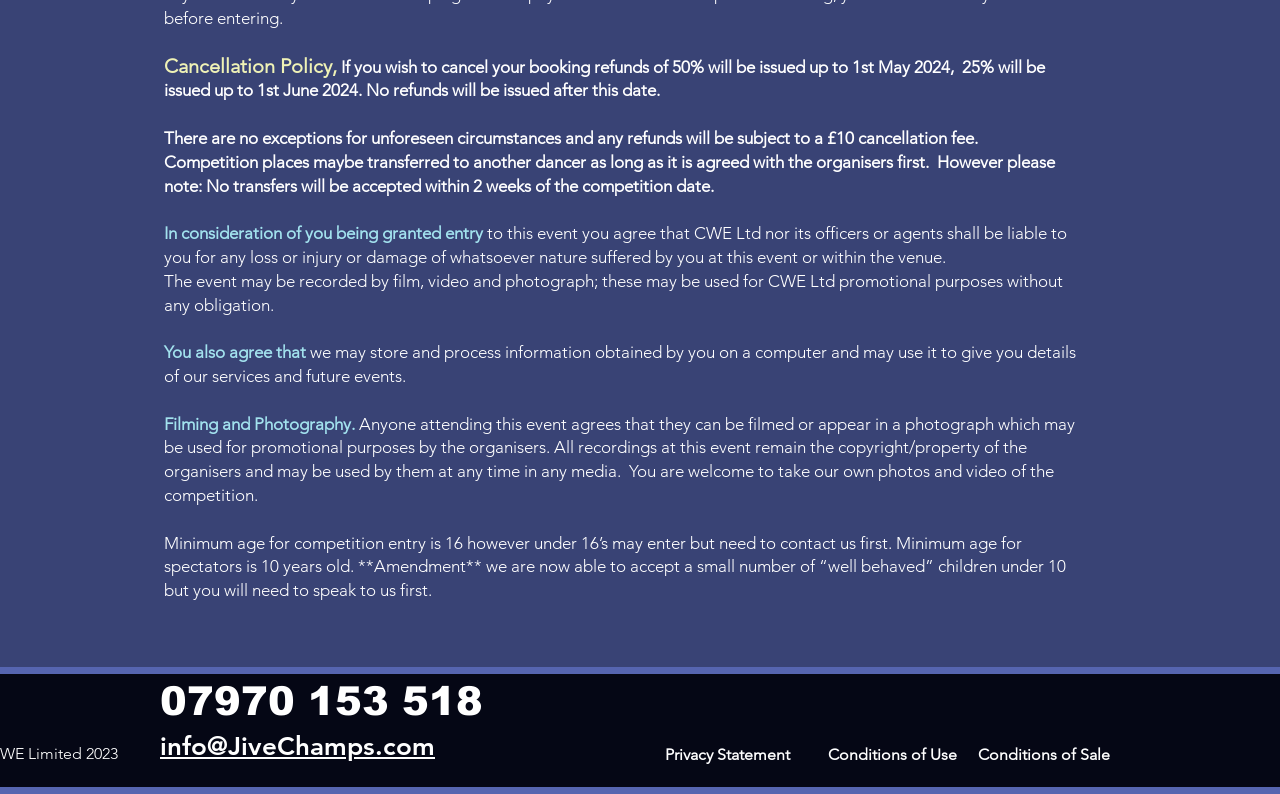Answer the question in a single word or phrase:
Can I take my own photos and videos at the event?

Yes